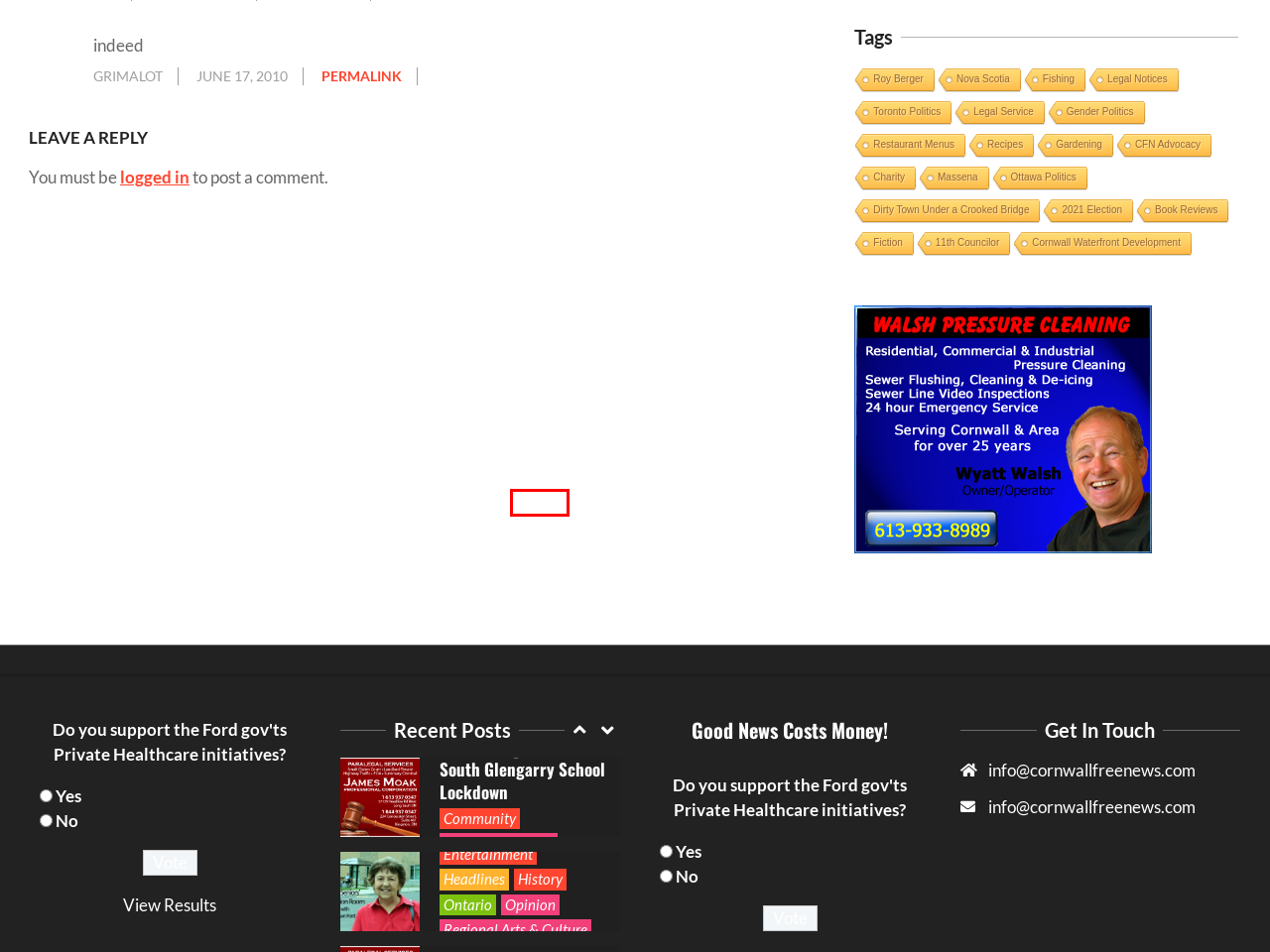A screenshot of a webpage is given, featuring a red bounding box around a UI element. Please choose the webpage description that best aligns with the new webpage after clicking the element in the bounding box. These are the descriptions:
A. Restaurant Menus – The Cornwall Free News
B. Ottawa Politics – The Cornwall Free News
C. History – The Cornwall Free News
D. Legal Service – The Cornwall Free News
E. Log In ‹ The Cornwall Free News — WordPress
F. Recipes – The Cornwall Free News
G. Seniors Situation by Dawn Ford – The Cornwall Free News
H. Roy Berger – The Cornwall Free News

C